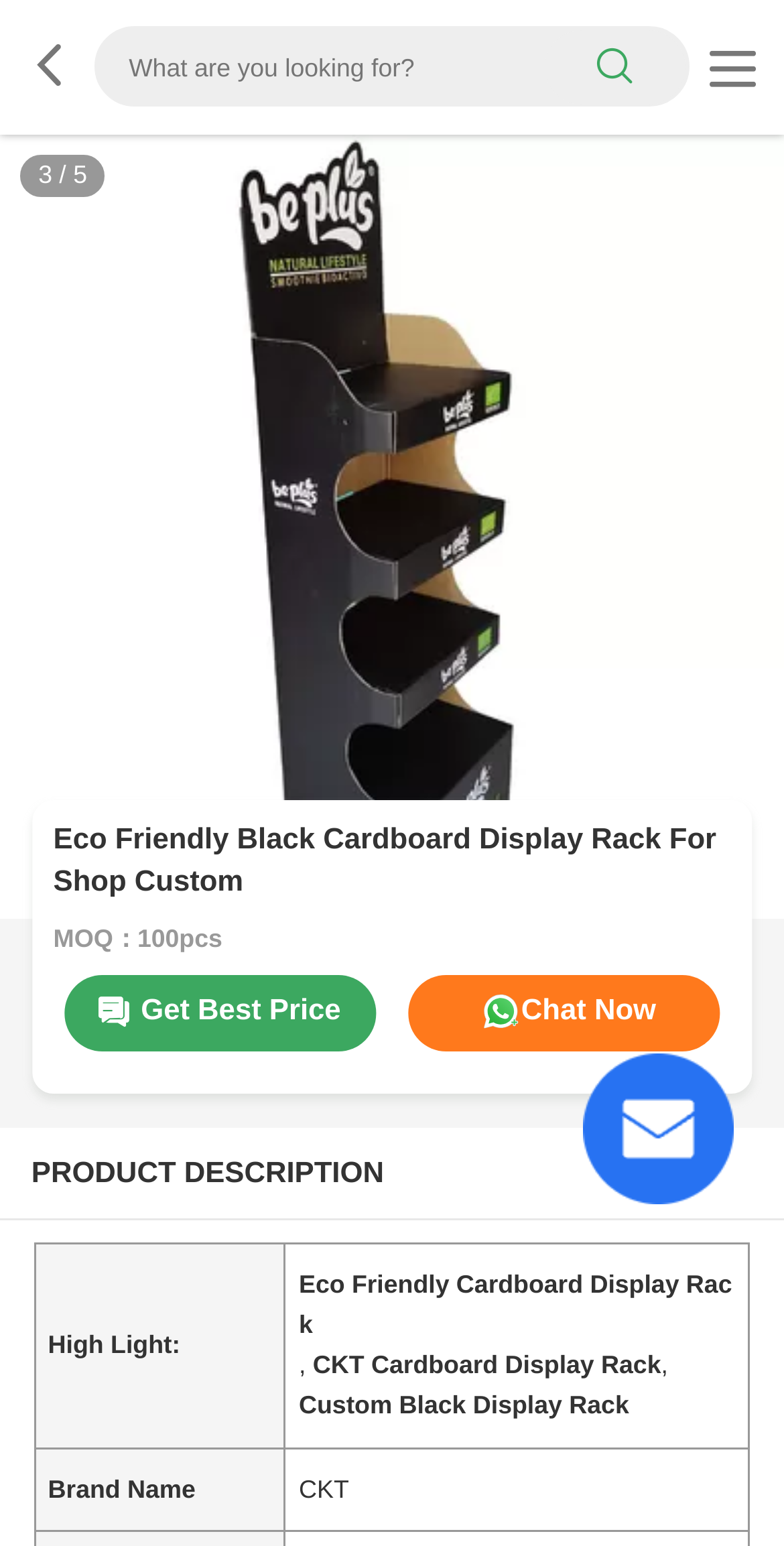Please find and generate the text of the main heading on the webpage.

Eco Friendly Black Cardboard Display Rack For Shop Custom